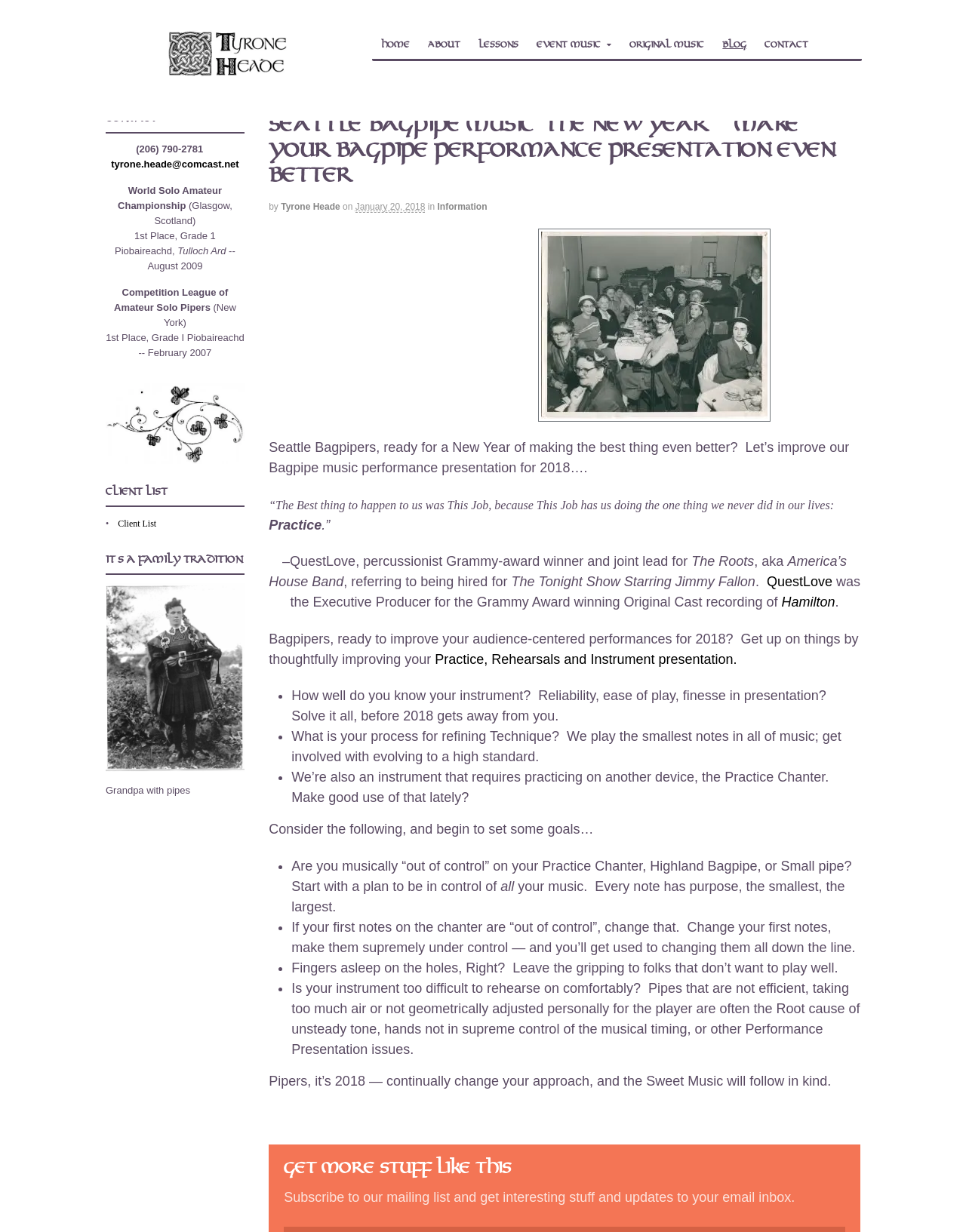What is the name of the website?
Based on the screenshot, provide your answer in one word or phrase.

Bagpipe Entertainment